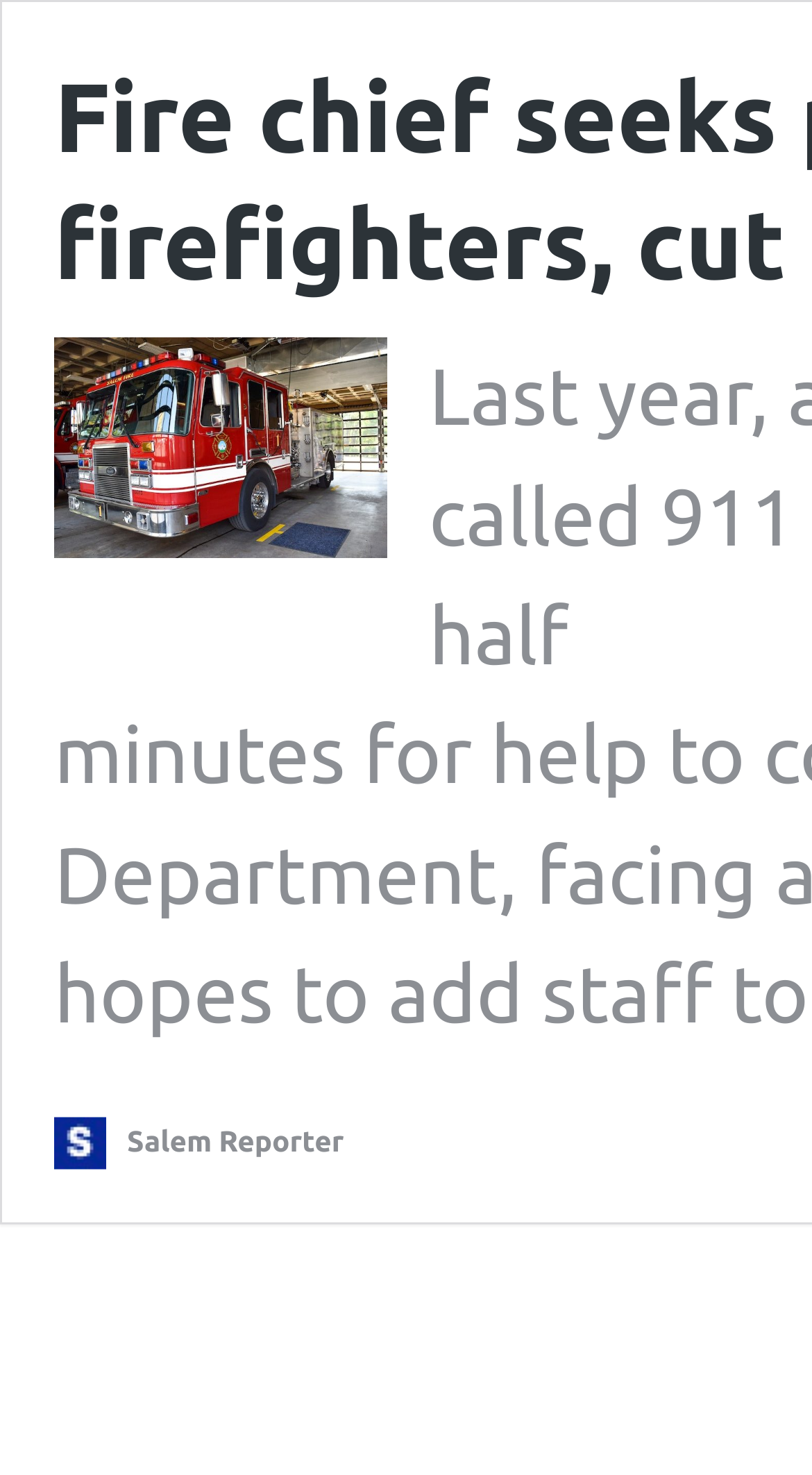Provide the bounding box for the UI element matching this description: "Salem Reporter".

[0.067, 0.757, 0.423, 0.792]